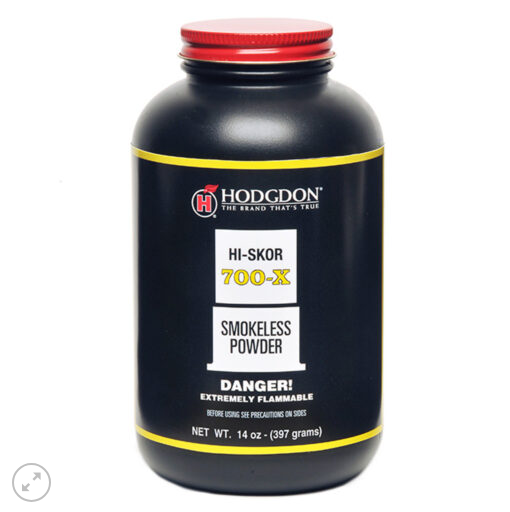Provide an in-depth description of the image you see.

The image features a black and yellow container of Hodgdon Hi-Skor 700-X Smokeless Powder, a well-known reloading powder. The jar has a bright red lid and prominently displays the label with the product name and a cautionary message stating "DANGER! EXTREMELY FLAMMABLE." The container contains 14 ounces (397 grams) of smokeless powder, indicating its intended use in reloading ammunition. This product is popular among firearm enthusiasts for its effectiveness and reliability.